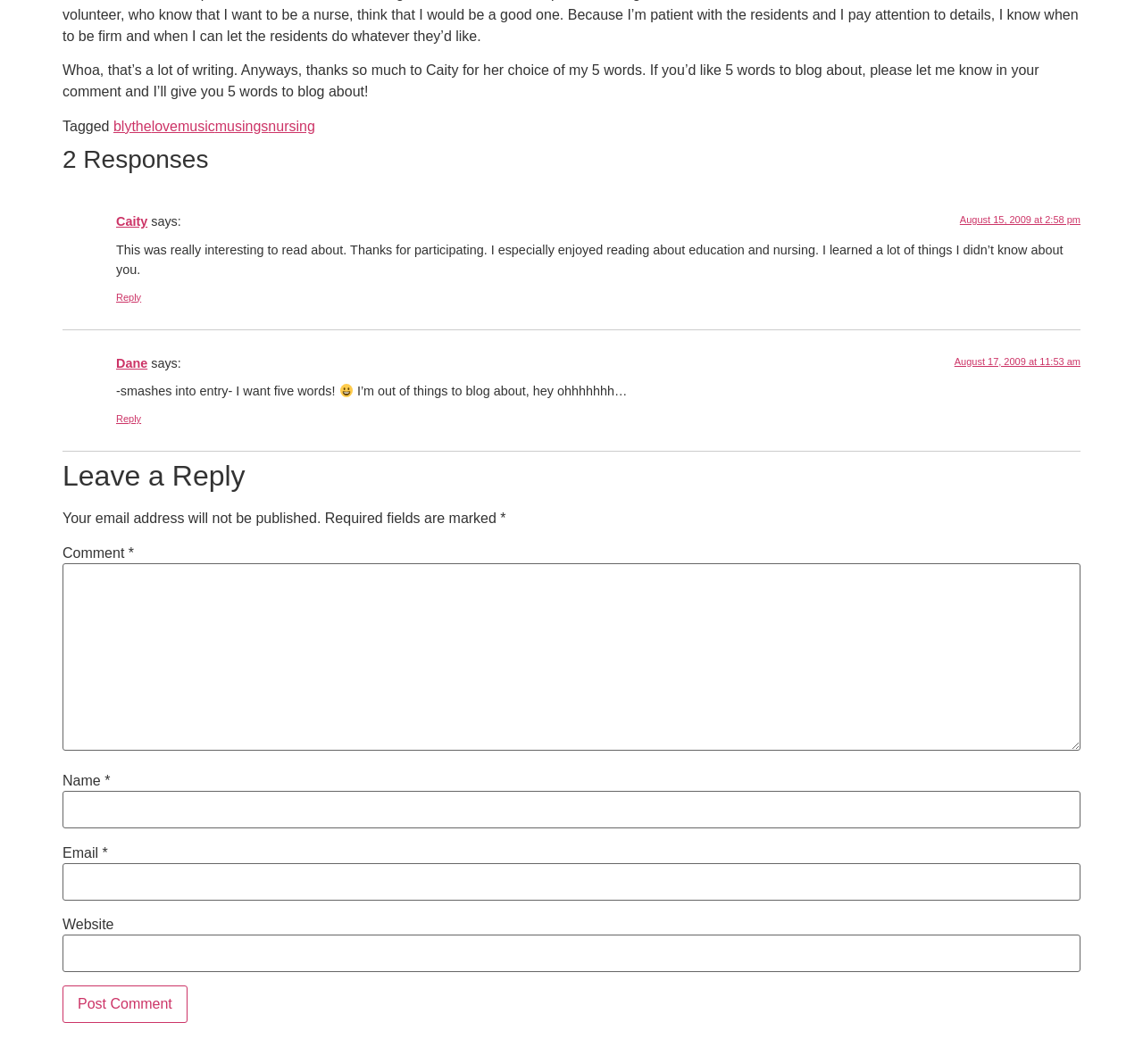Locate the bounding box coordinates of the clickable region to complete the following instruction: "Click on the 'Dane' link."

[0.102, 0.334, 0.129, 0.348]